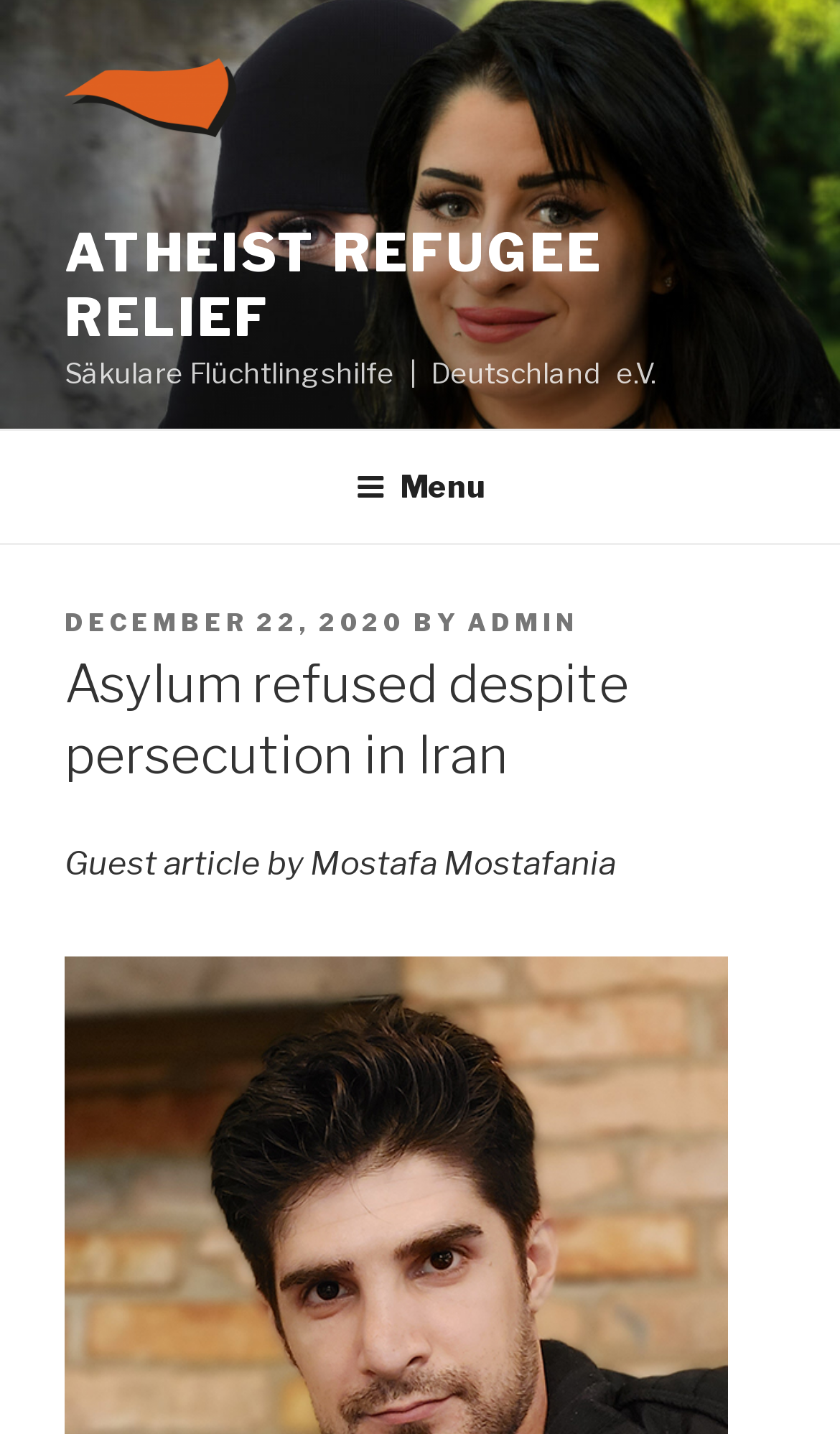Please provide a brief answer to the question using only one word or phrase: 
When was the article posted?

DECEMBER 22, 2020